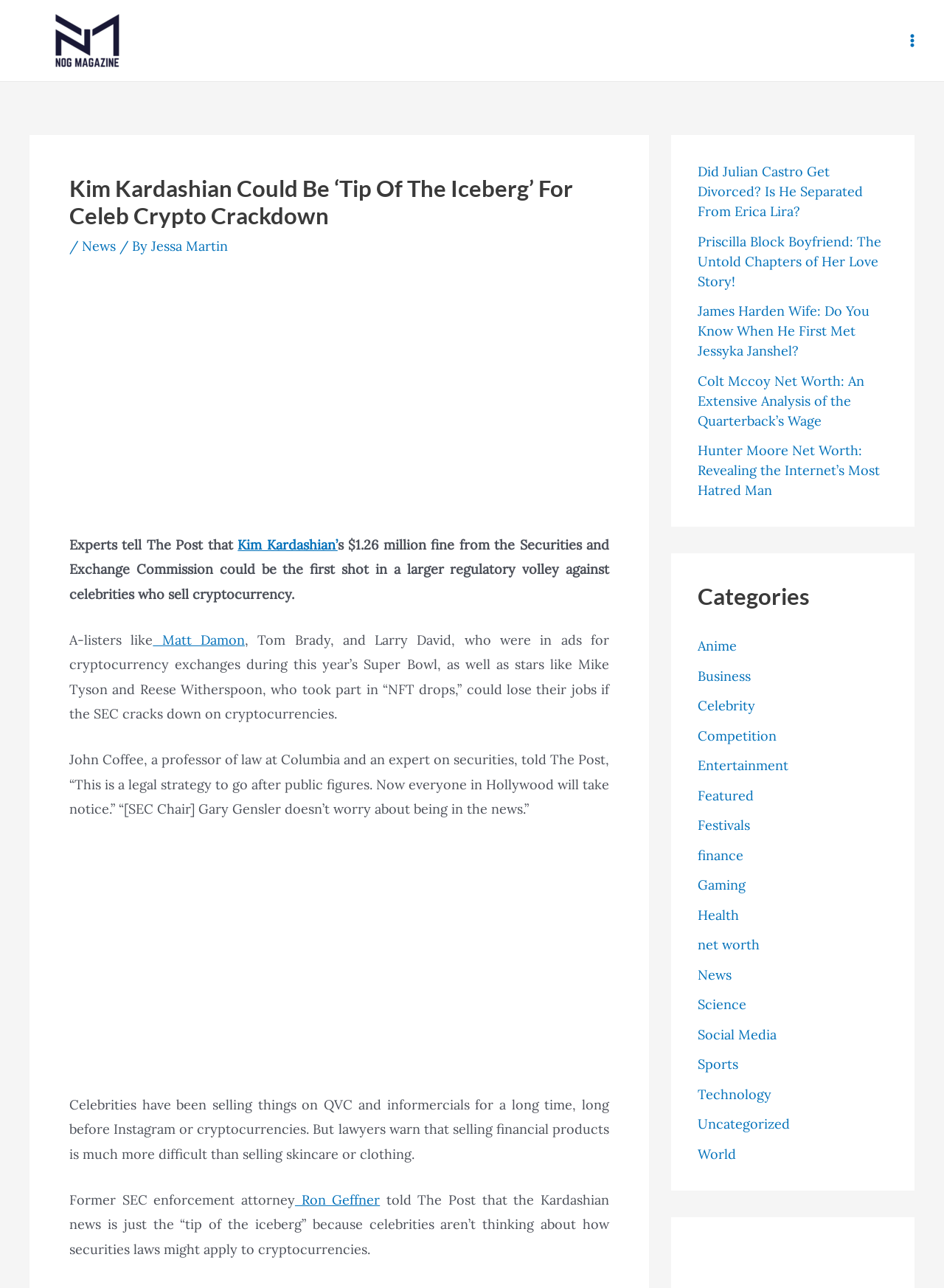What is the name of the celebrity mentioned in the article?
Please ensure your answer is as detailed and informative as possible.

The article mentions Kim Kardashian's $1.26 million fine from the Securities and Exchange Commission, which indicates that she is the celebrity being referred to.